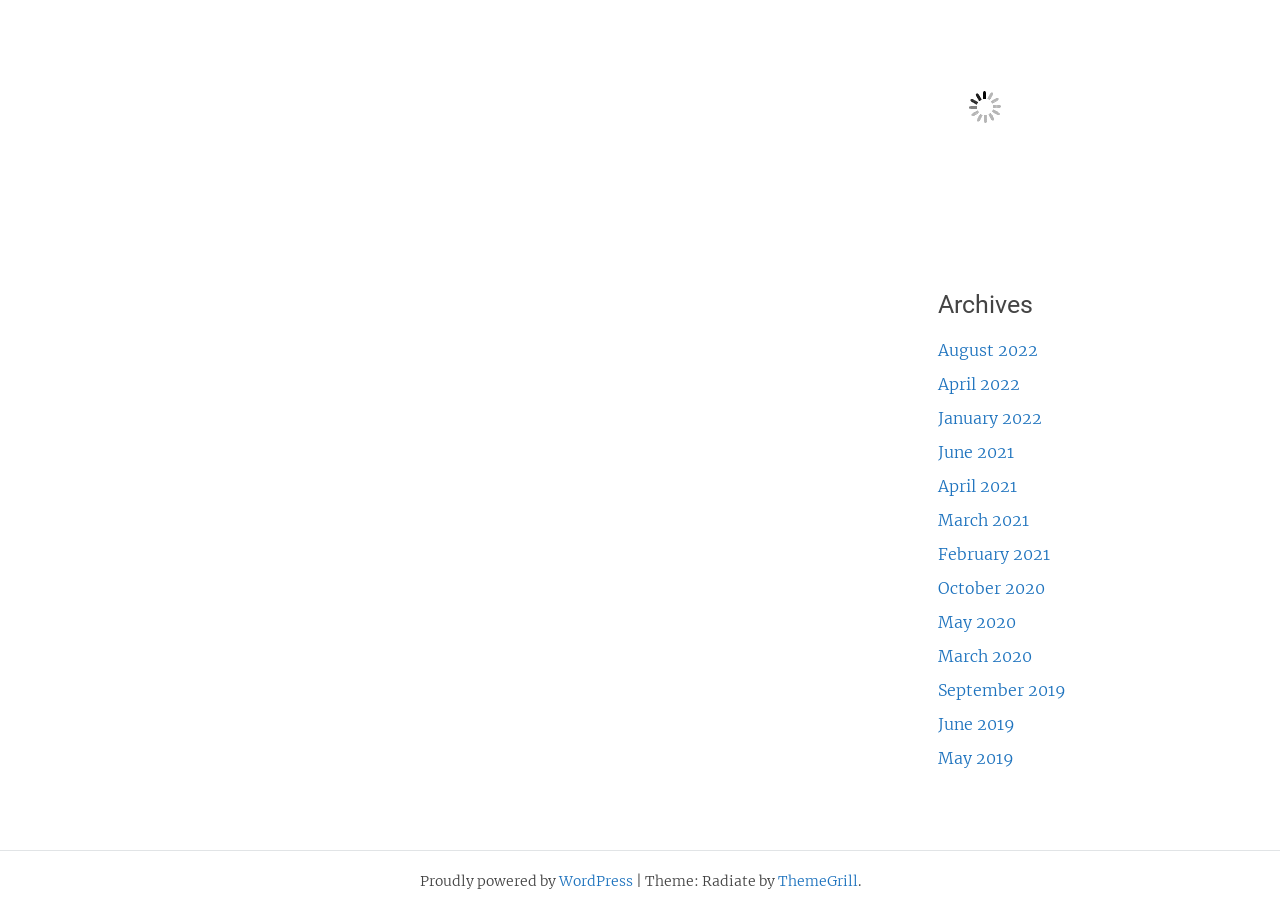Determine the bounding box coordinates of the region I should click to achieve the following instruction: "go to WordPress". Ensure the bounding box coordinates are four float numbers between 0 and 1, i.e., [left, top, right, bottom].

[0.436, 0.956, 0.494, 0.976]